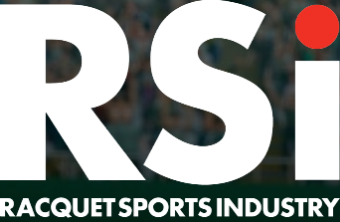What does the logo likely represent?
Provide a concise answer using a single word or phrase based on the image.

A publication or organization